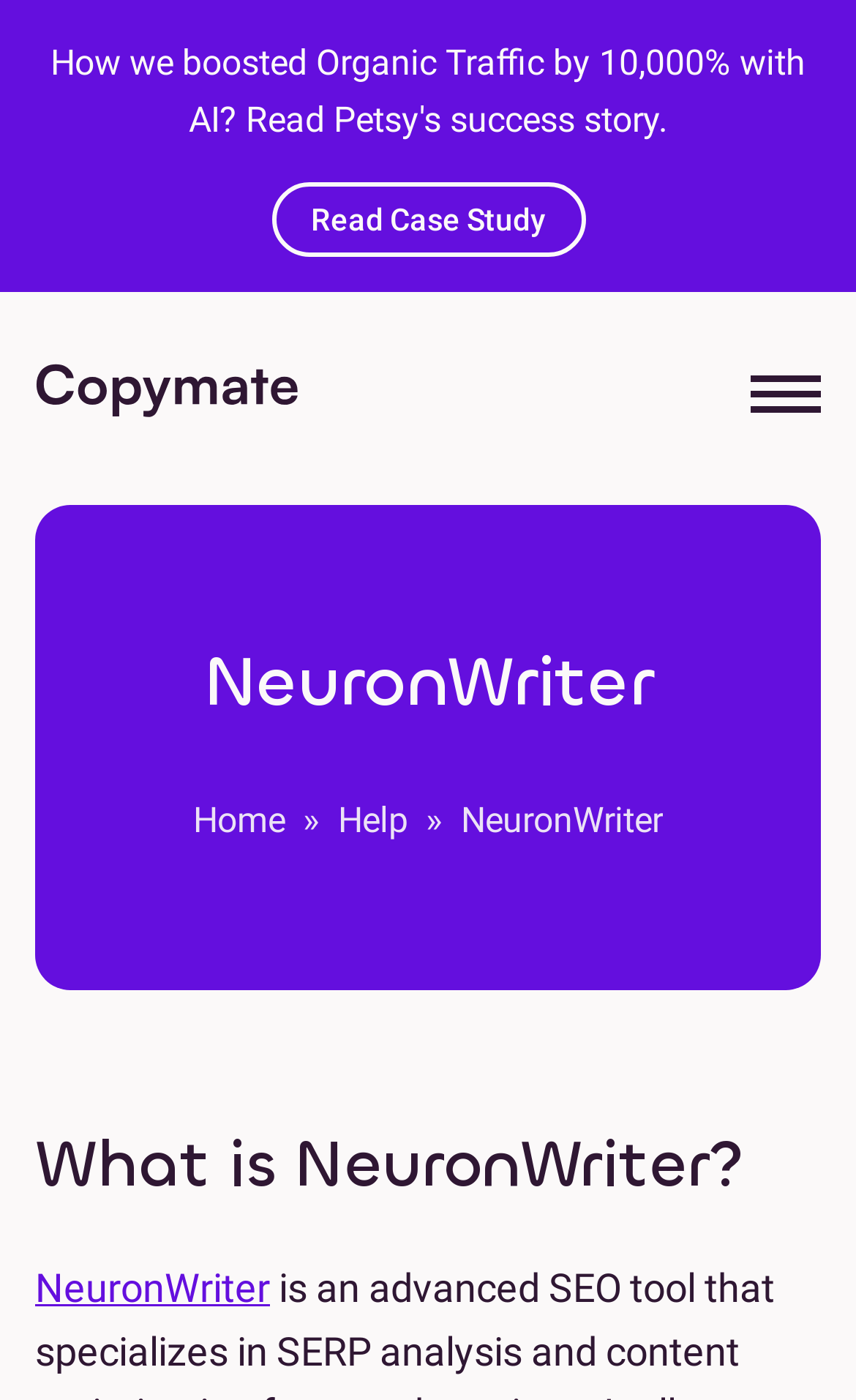What is the text of the first link on the webpage?
Please interpret the details in the image and answer the question thoroughly.

The first link on the webpage is located at the top of the webpage and has the text 'Read Case Study'. This link is a separate element from the other links on the webpage.